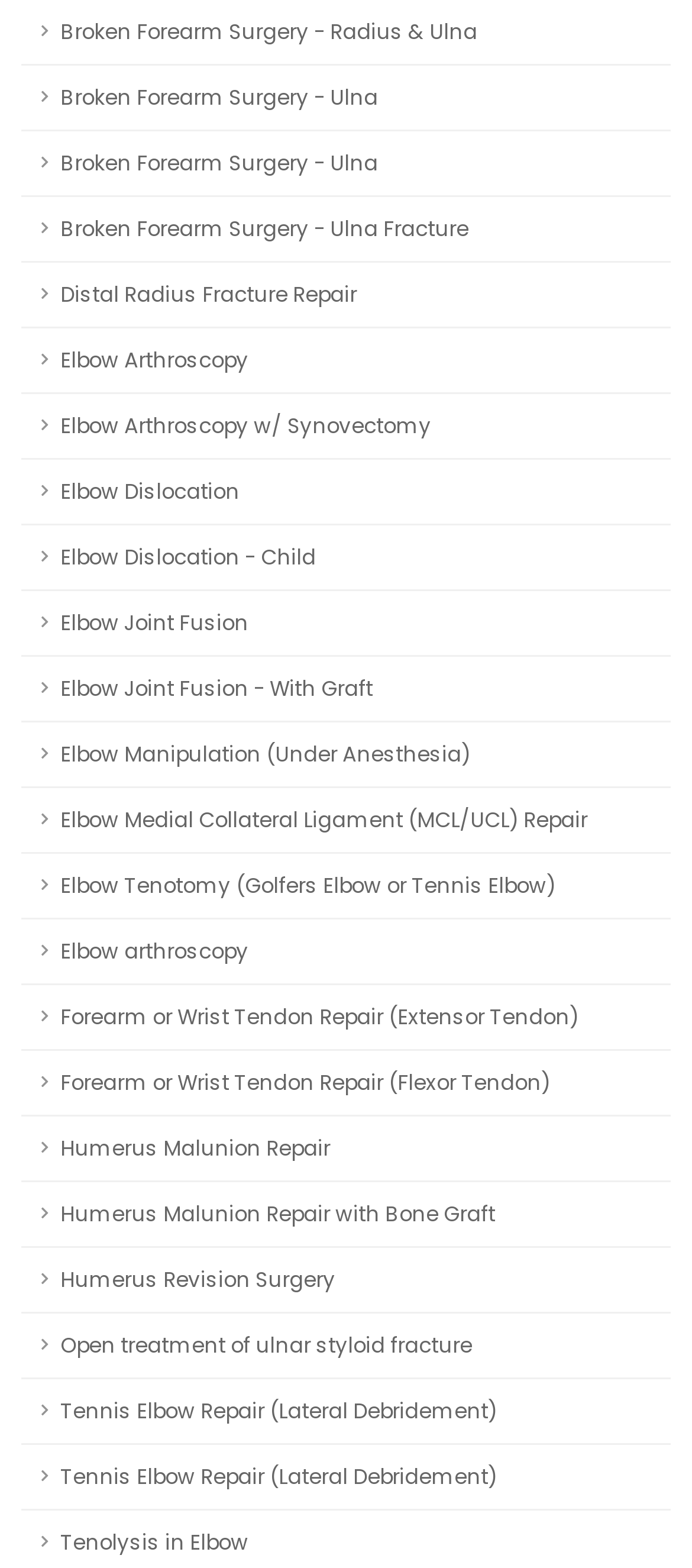Please determine the bounding box coordinates for the UI element described here. Use the format (top-left x, top-left y, bottom-right x, bottom-right y) with values bounded between 0 and 1: Elbow Dislocation - Child

[0.031, 0.335, 0.969, 0.377]